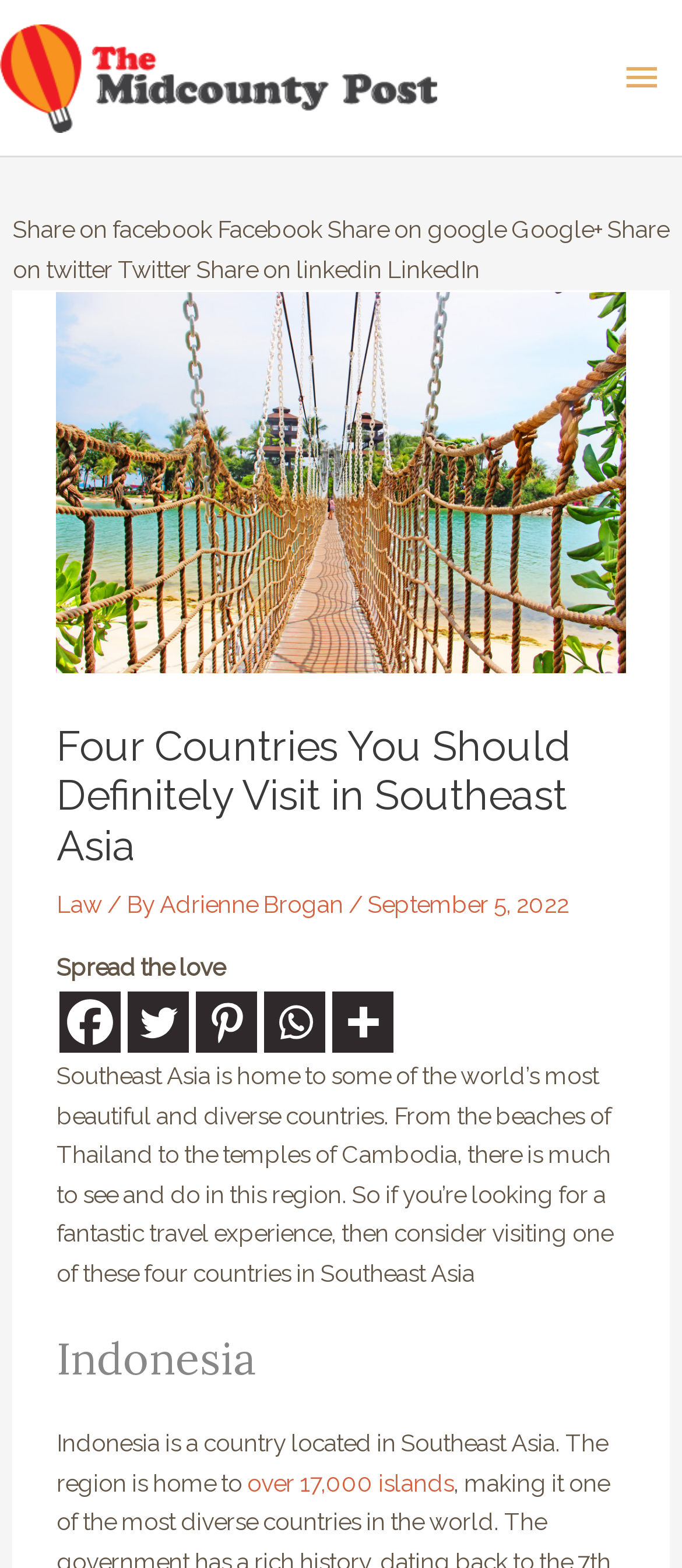Please identify the coordinates of the bounding box that should be clicked to fulfill this instruction: "Read the article by Adrienne Brogan".

[0.234, 0.568, 0.511, 0.586]